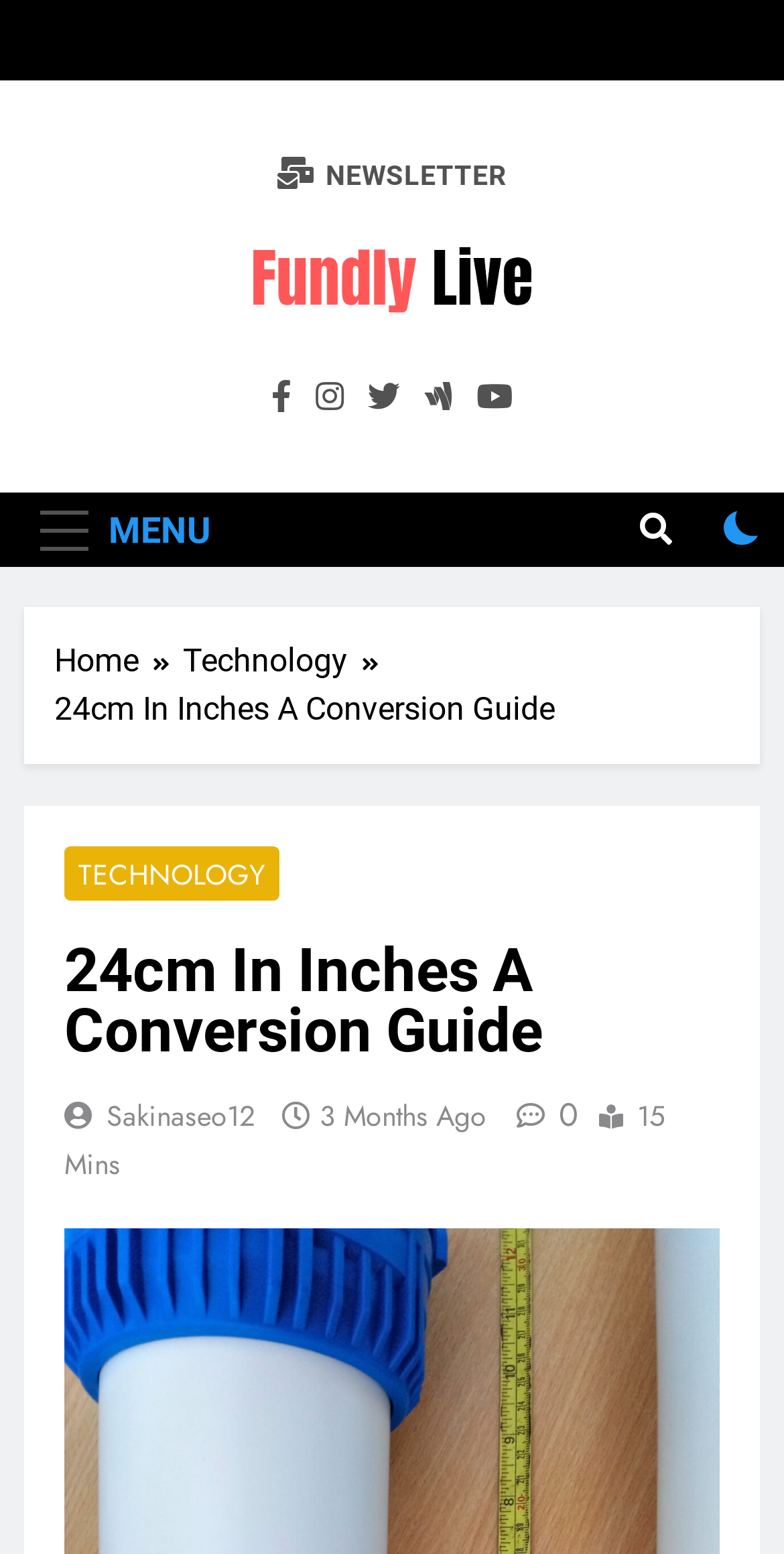Can you specify the bounding box coordinates of the area that needs to be clicked to fulfill the following instruction: "Subscribe to the NEWSLETTER"?

[0.354, 0.1, 0.646, 0.124]